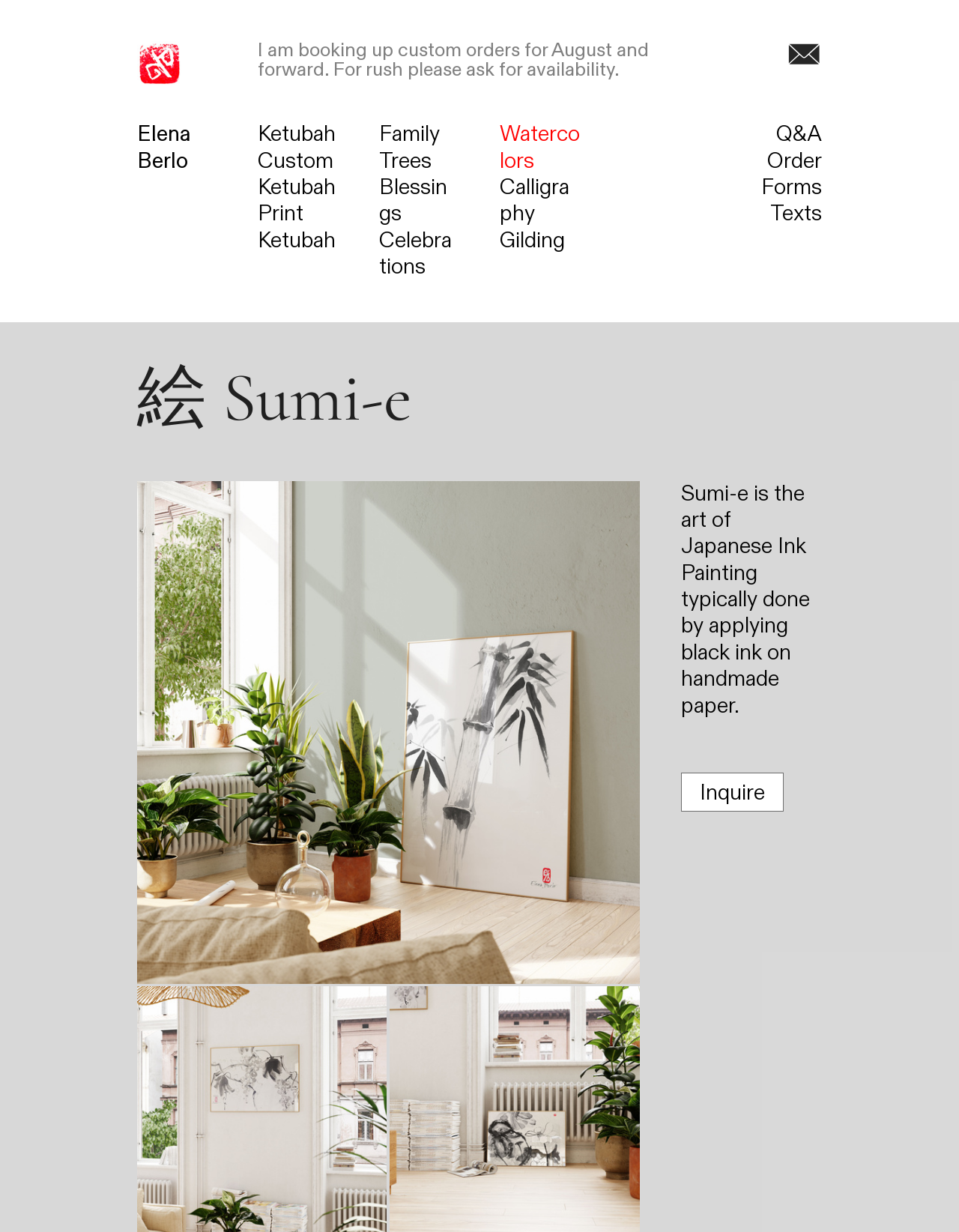Can you specify the bounding box coordinates for the region that should be clicked to fulfill this instruction: "read about Q&A".

[0.809, 0.097, 0.857, 0.121]